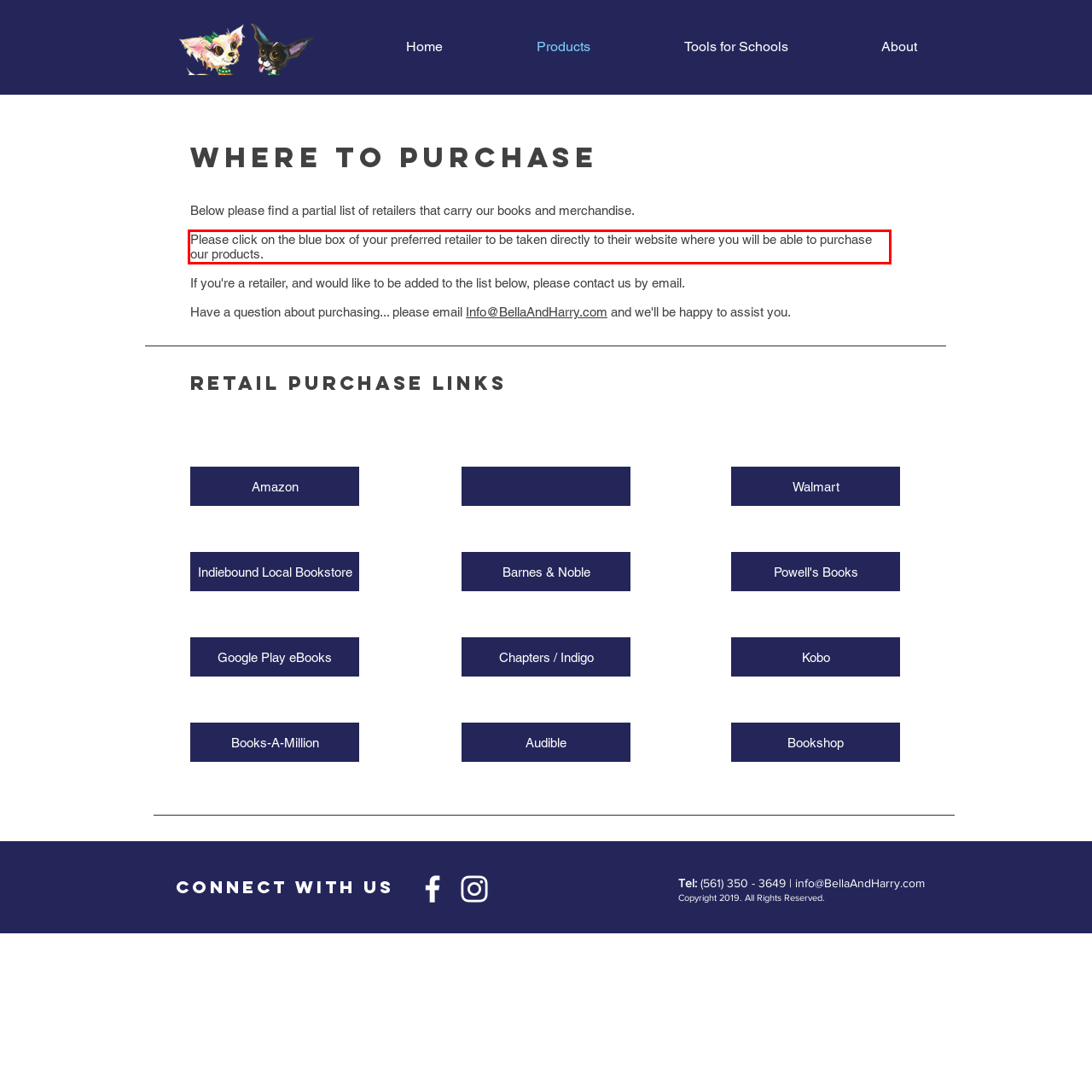You have a screenshot with a red rectangle around a UI element. Recognize and extract the text within this red bounding box using OCR.

Please click on the blue box of your preferred retailer to be taken directly to their website where you will be able to purchase our products.